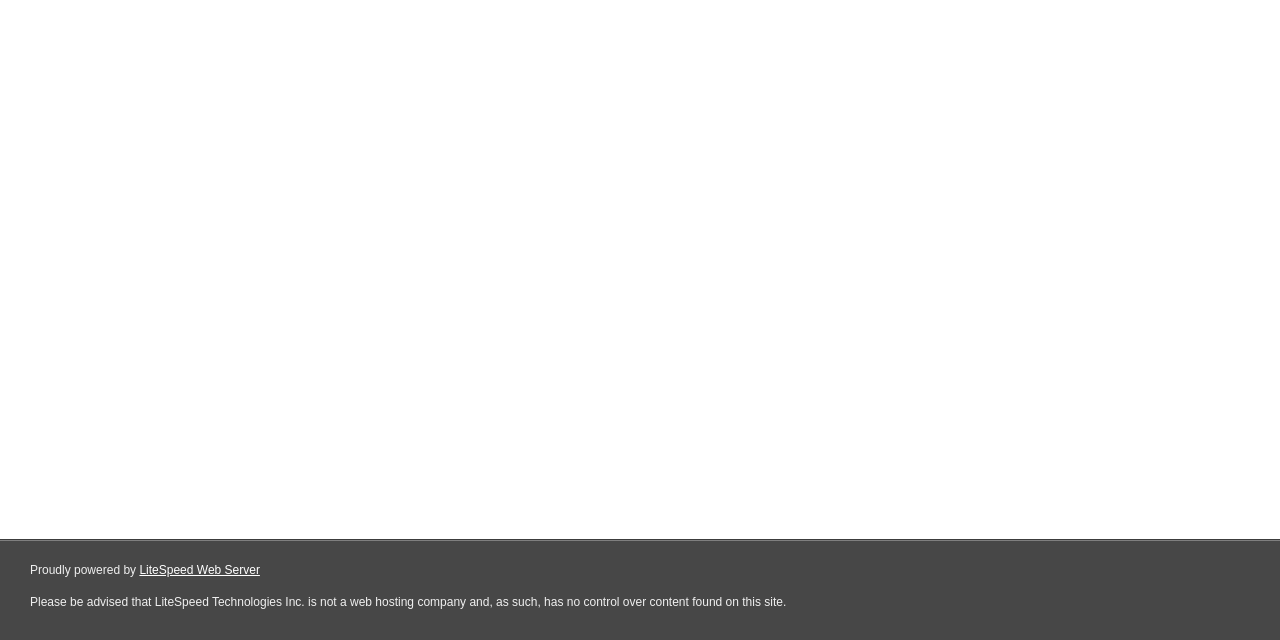Given the element description "About Us" in the screenshot, predict the bounding box coordinates of that UI element.

None